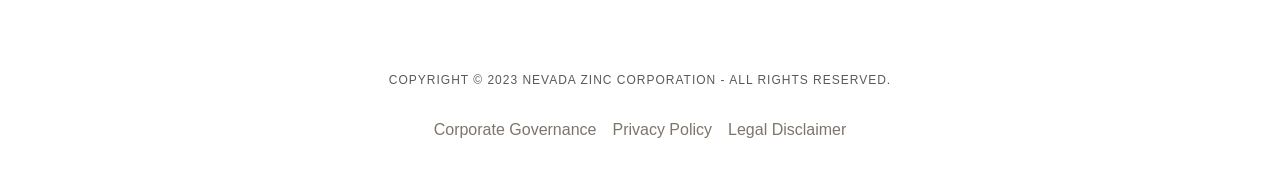Based on the element description: "Corporate Governance", identify the UI element and provide its bounding box coordinates. Use four float numbers between 0 and 1, [left, top, right, bottom].

[0.333, 0.631, 0.472, 0.821]